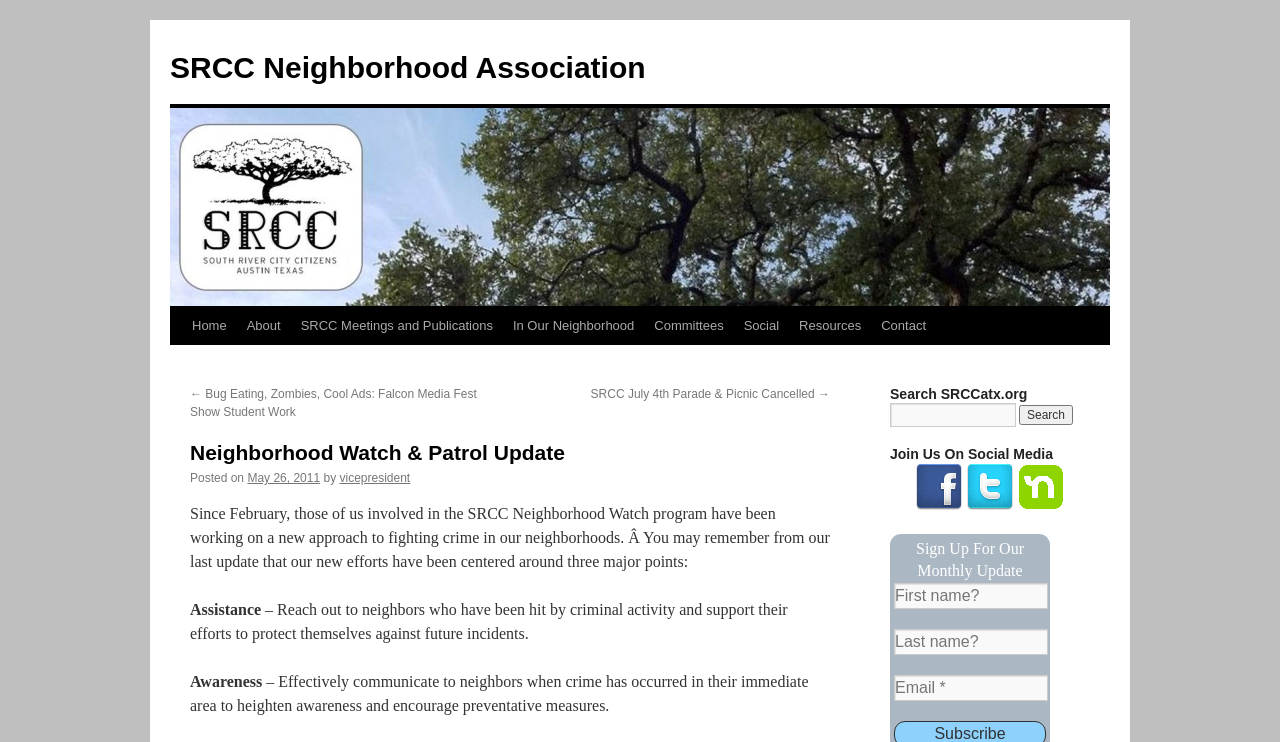Kindly respond to the following question with a single word or a brief phrase: 
What is required to sign up for the monthly update?

First name, last name, and email